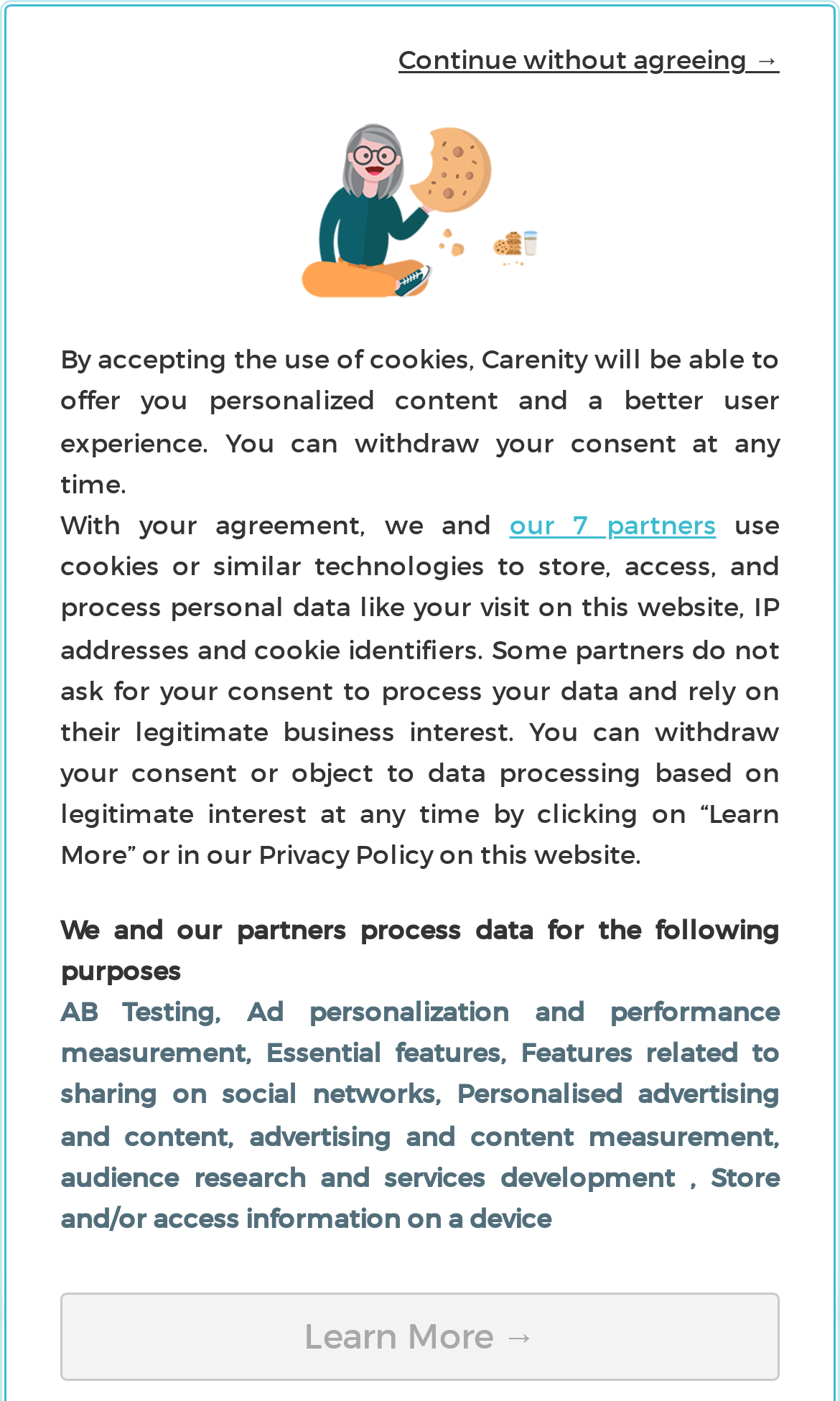Extract the heading text from the webpage.

COVID-19 AND THE FLU: WHAT ARE THE DIFFERENCES?